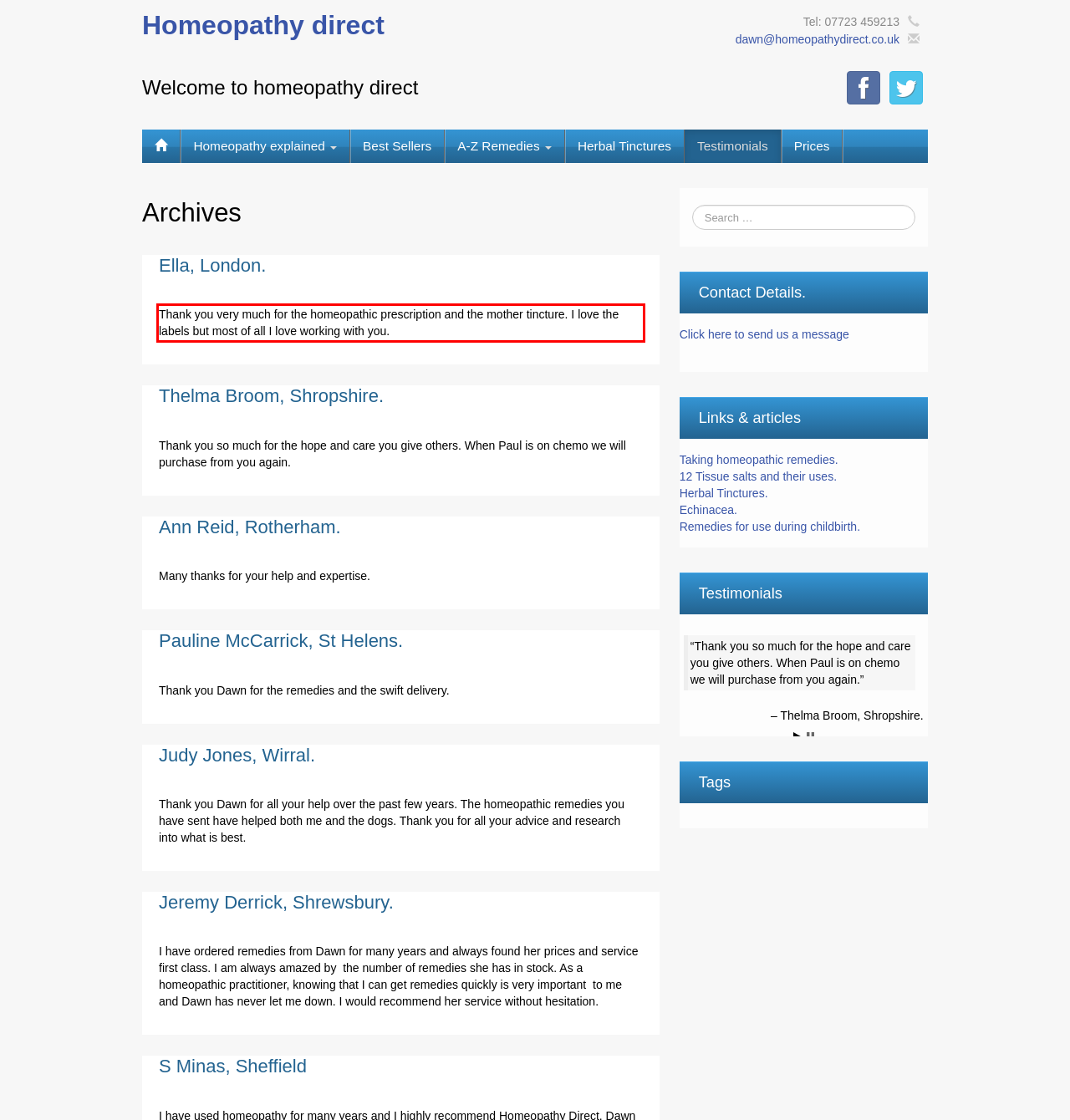Please analyze the screenshot of a webpage and extract the text content within the red bounding box using OCR.

Thank you very much for the homeopathic prescription and the mother tincture. I love the labels but most of all I love working with you.